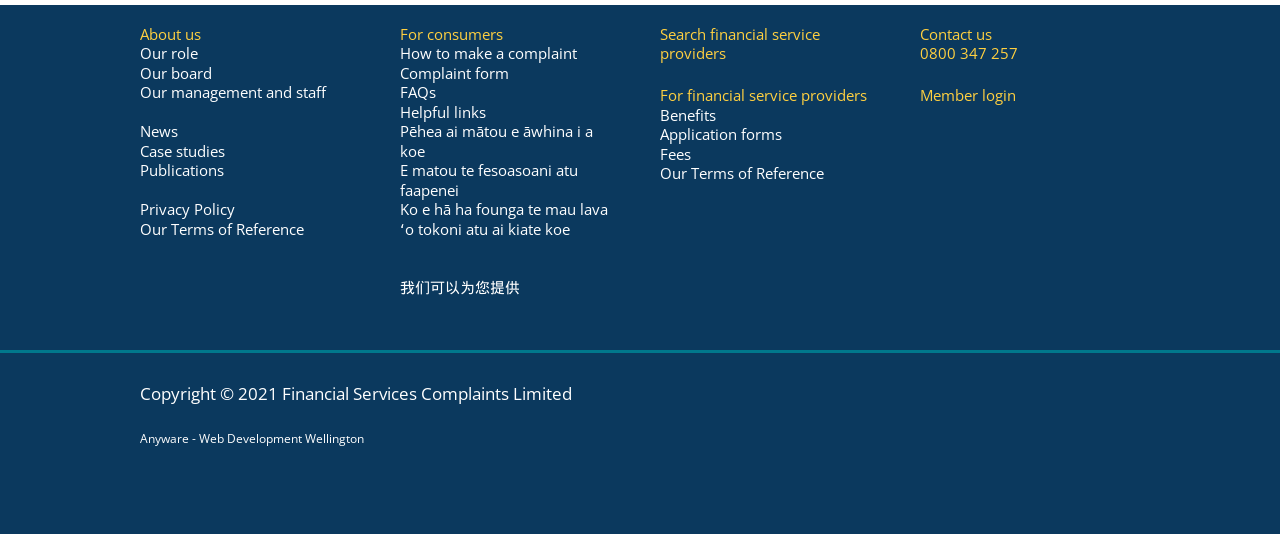Predict the bounding box of the UI element based on the description: "Our role". The coordinates should be four float numbers between 0 and 1, formatted as [left, top, right, bottom].

[0.109, 0.081, 0.155, 0.119]